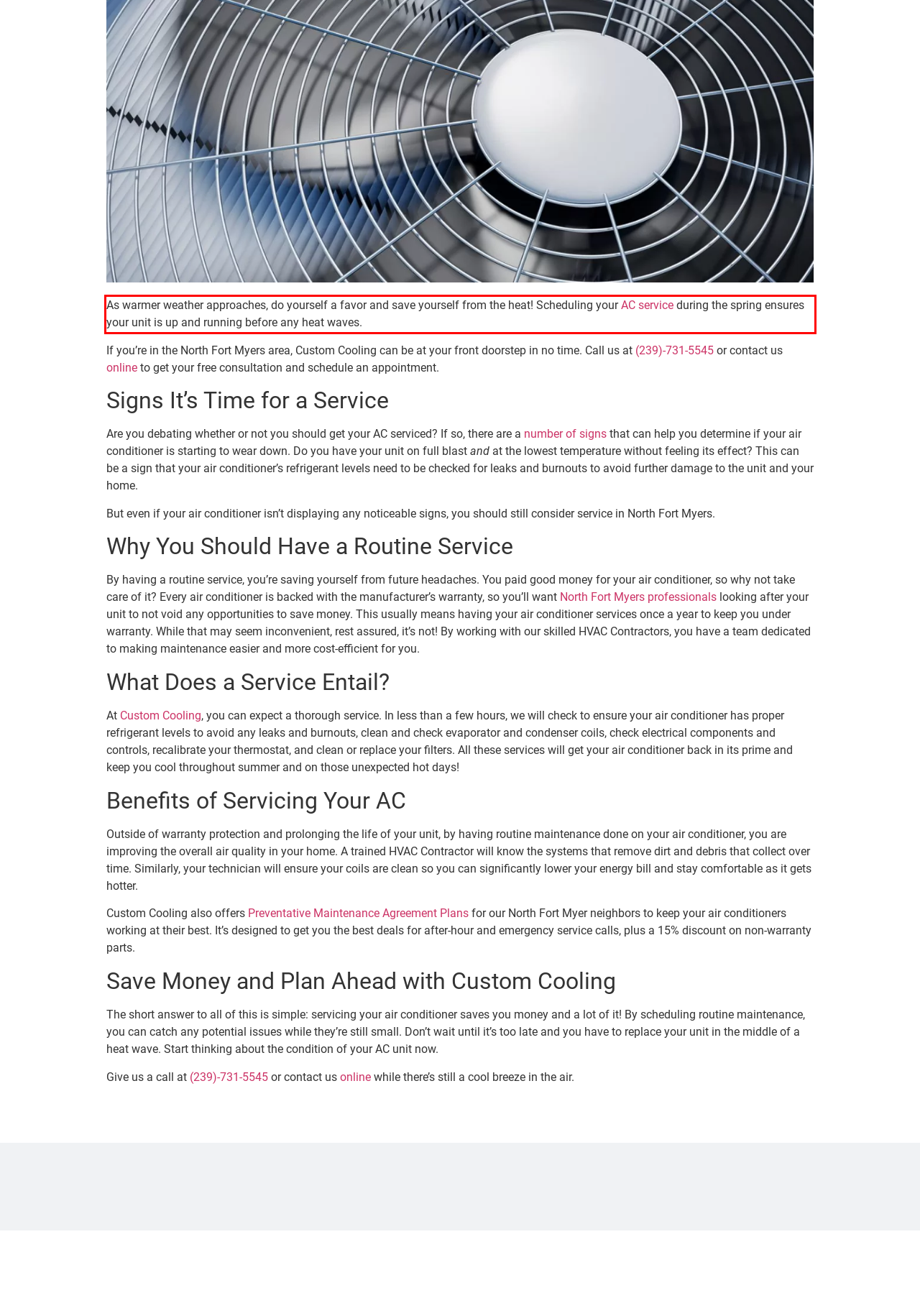Your task is to recognize and extract the text content from the UI element enclosed in the red bounding box on the webpage screenshot.

As warmer weather approaches, do yourself a favor and save yourself from the heat! Scheduling your AC service during the spring ensures your unit is up and running before any heat waves.